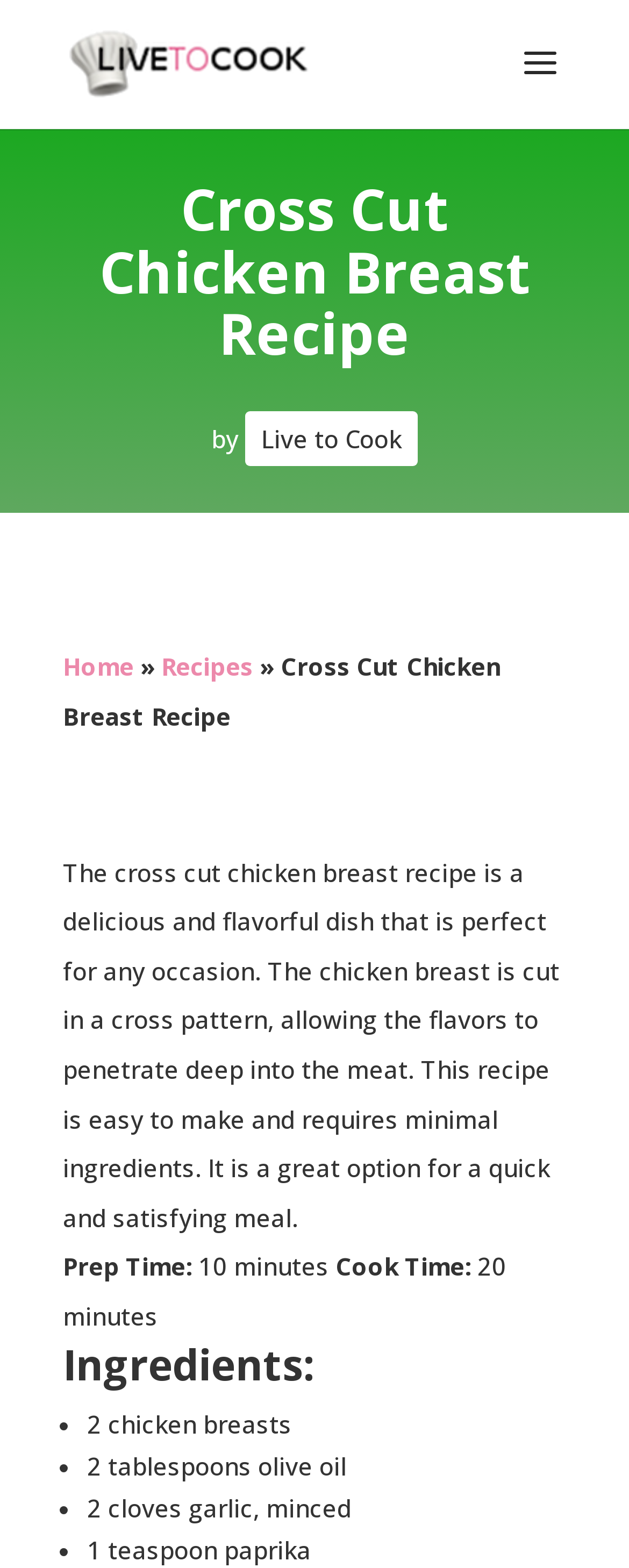Summarize the webpage with a detailed and informative caption.

The webpage is about a recipe for Cross Cut Chicken Breast, with a clear and concise layout. At the top, there is a link to "Cooking tips, reviews and recipes" accompanied by an image, which is positioned near the top left corner of the page. Below this, there is a heading that displays the title of the recipe, "Cross Cut Chicken Breast Recipe", which spans across most of the page's width.

To the right of the title, there is a byline that reads "by Live to Cook", indicating the author of the recipe. Below the title, there is a navigation section with breadcrumbs, which includes links to "Home" and "Recipes", as well as the current page's title.

The main content of the recipe starts with a brief introduction, which describes the dish as delicious and flavorful, and easy to make. This text is positioned near the top half of the page. Below the introduction, there are sections for "Prep Time" and "Cook Time", which display the required times in minutes.

The "Ingredients" section follows, which is marked by a heading and contains a list of ingredients, each preceded by a bullet point. The ingredients include chicken breasts, olive oil, garlic, and paprika, among others. The list of ingredients takes up most of the bottom half of the page.